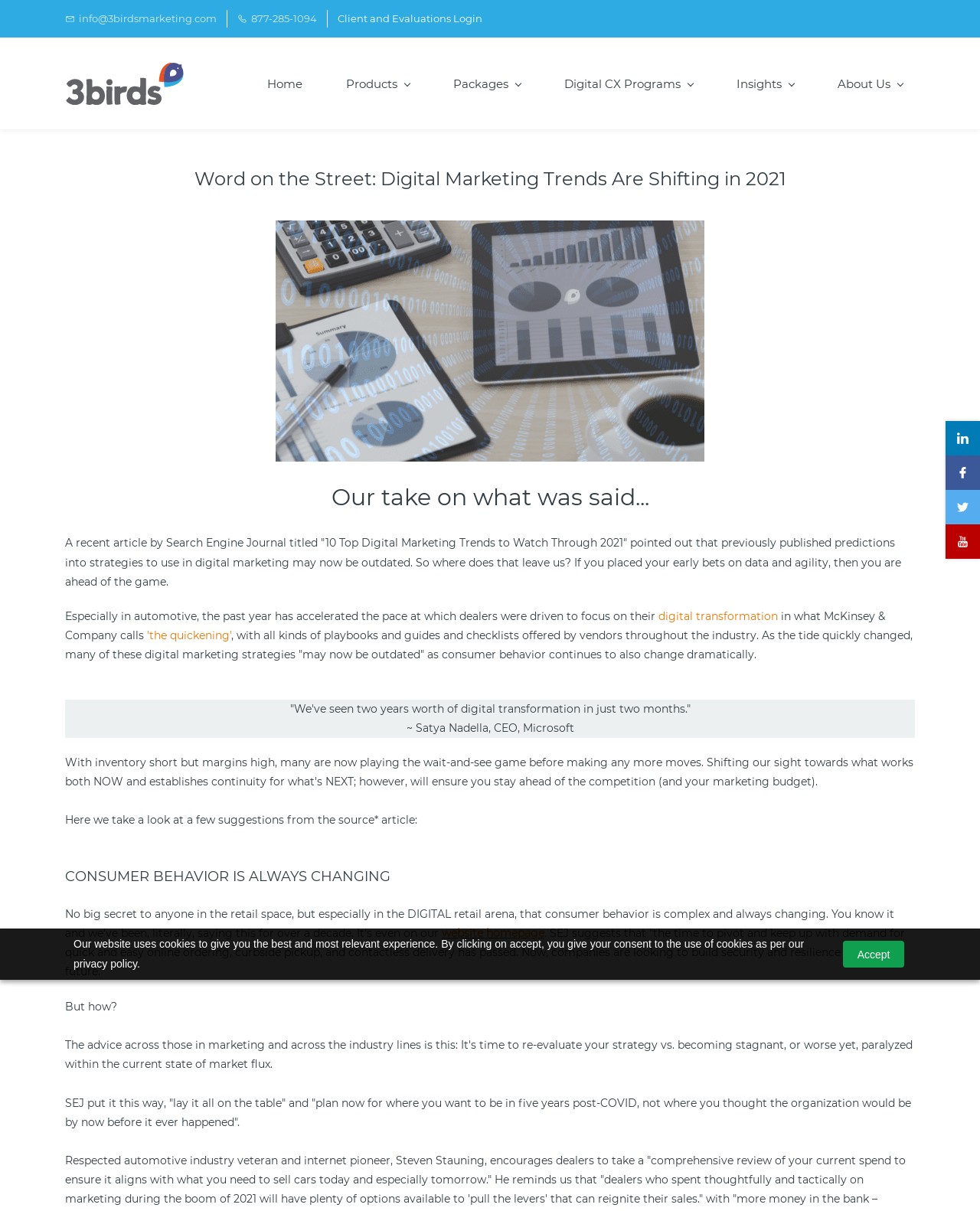What is the contact email? Observe the screenshot and provide a one-word or short phrase answer.

info@3birdsmarketing.com